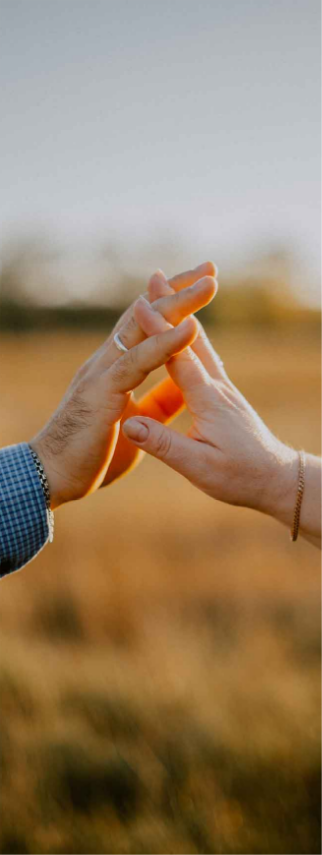Provide a brief response in the form of a single word or phrase:
What is on one of the hands?

Wedding band